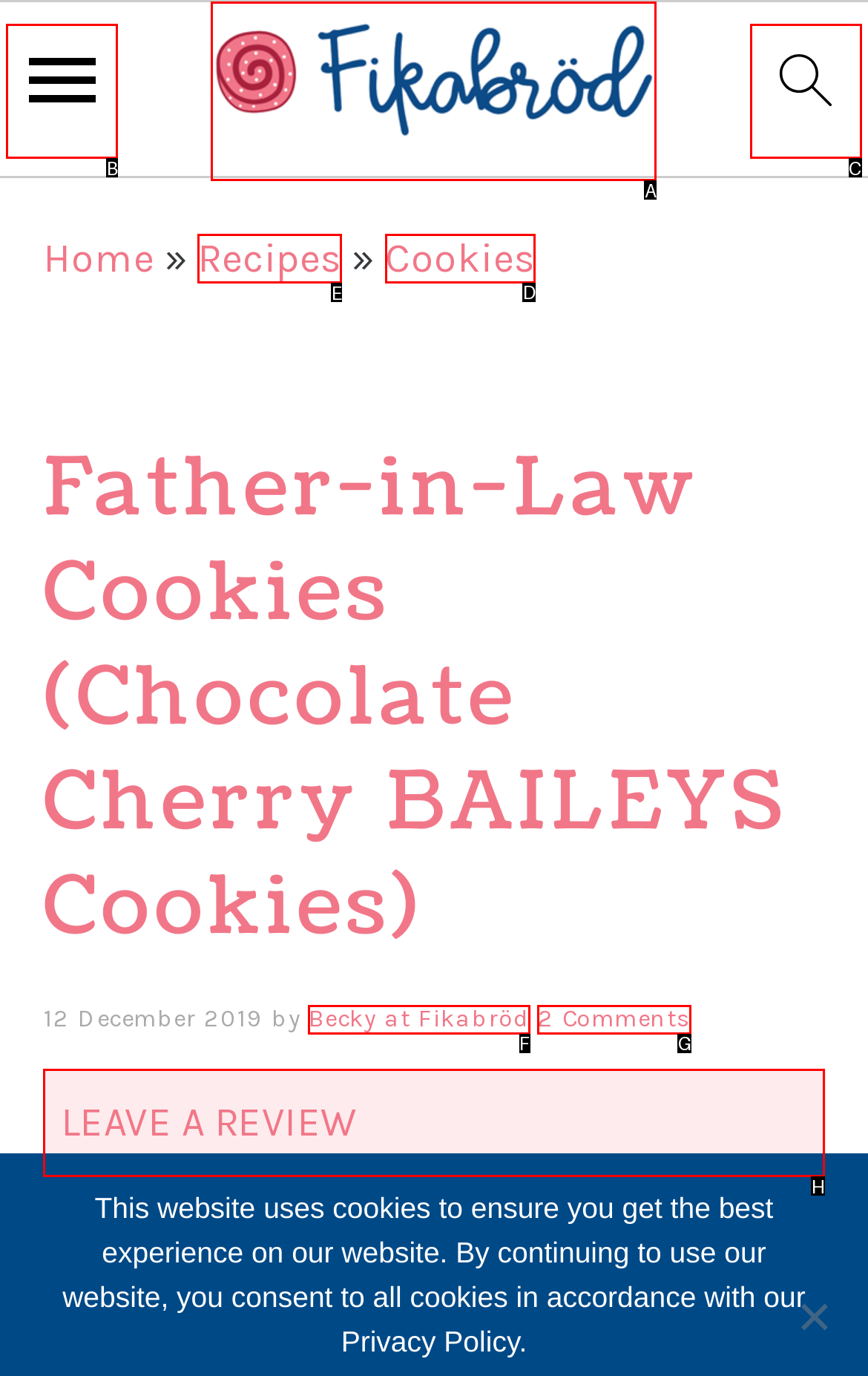Select the appropriate HTML element that needs to be clicked to execute the following task: go to recipes. Respond with the letter of the option.

E